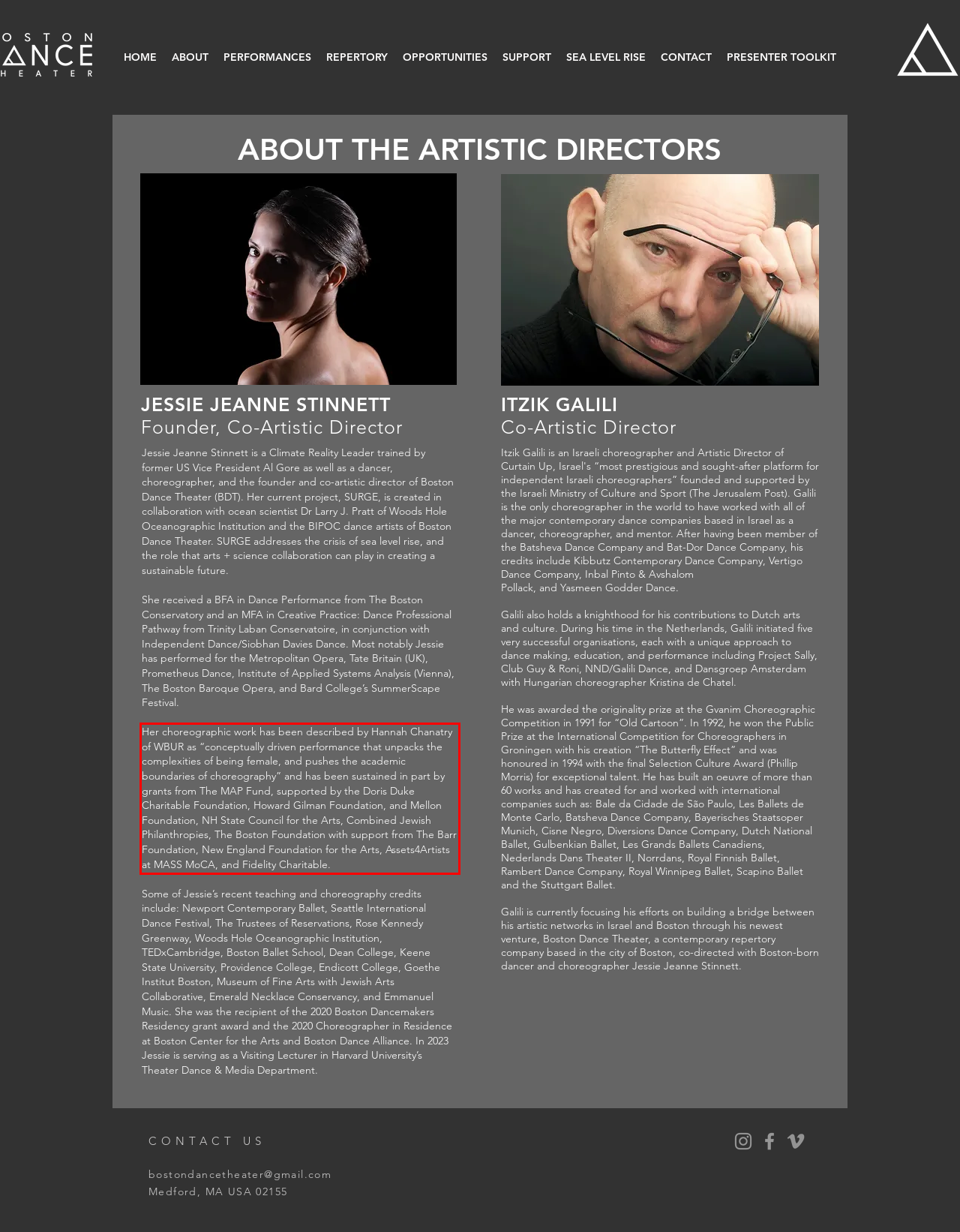You are provided with a screenshot of a webpage that includes a red bounding box. Extract and generate the text content found within the red bounding box.

Her choreographic work has been described by Hannah Chanatry of WBUR as “conceptually driven performance that unpacks the complexities of being female, and pushes the academic boundaries of choreography” and has been sustained in part by grants from The MAP Fund, supported by the Doris Duke Charitable Foundation, Howard Gilman Foundation, and Mellon Foundation, NH State Council for the Arts, Combined Jewish Philanthropies, The Boston Foundation with support from The Barr Foundation, New England Foundation for the Arts, Assets4Artists at MASS MoCA, and Fidelity Charitable.